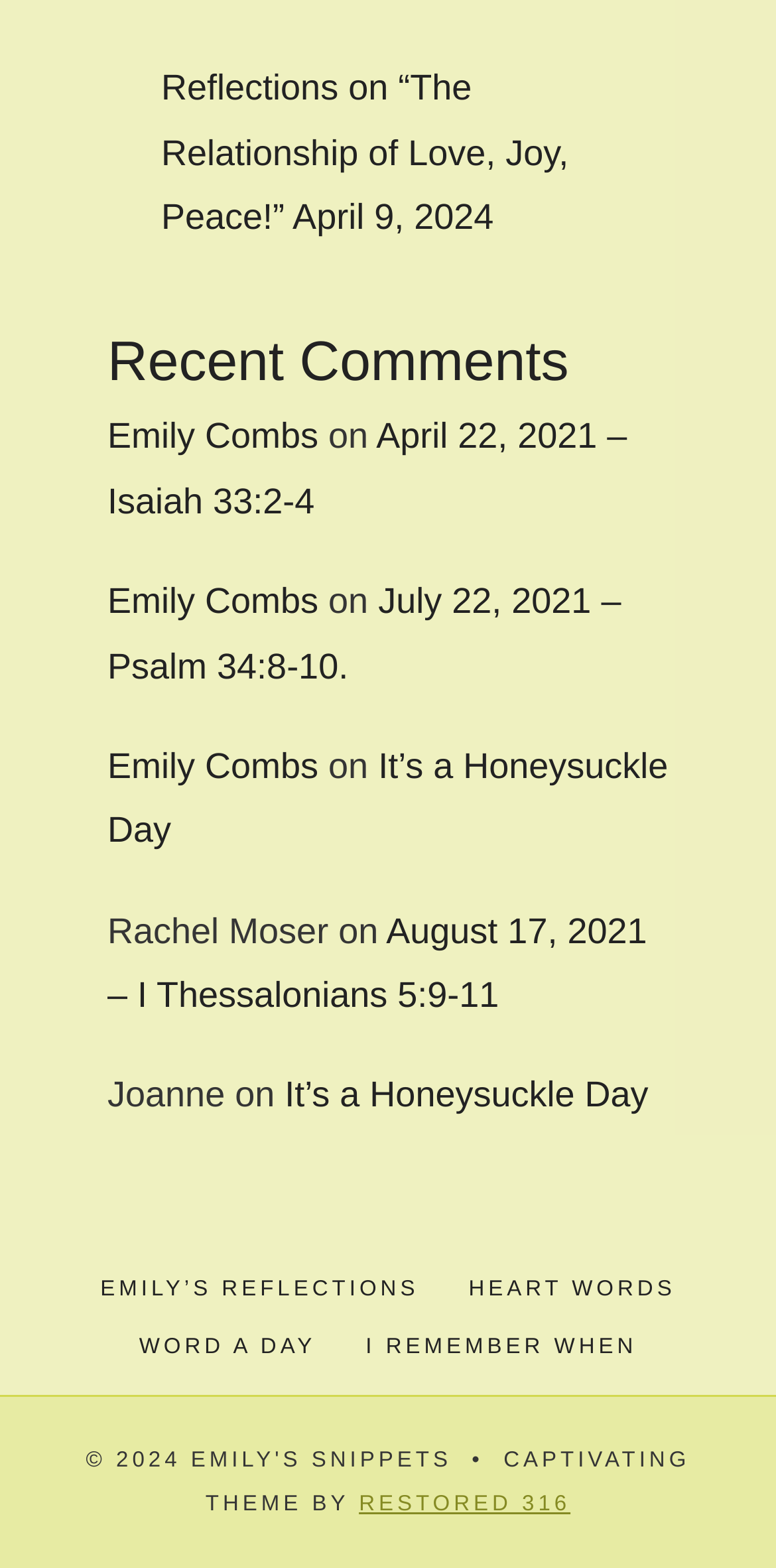Please locate the bounding box coordinates of the element that should be clicked to achieve the given instruction: "Navigate to Footer Navigation".

[0.062, 0.804, 0.938, 0.877]